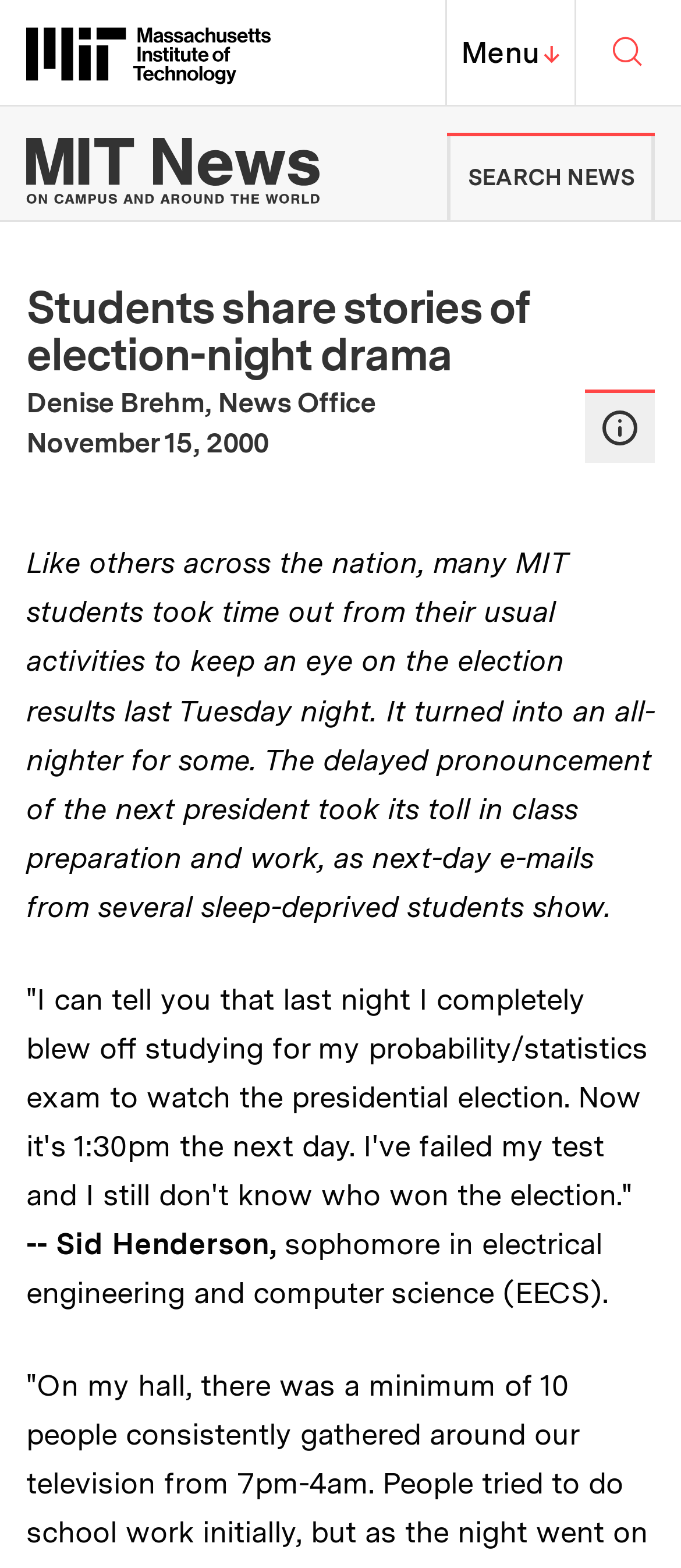What did Sid Henderson fail?
Look at the image and respond with a one-word or short phrase answer.

Probability/statistics exam